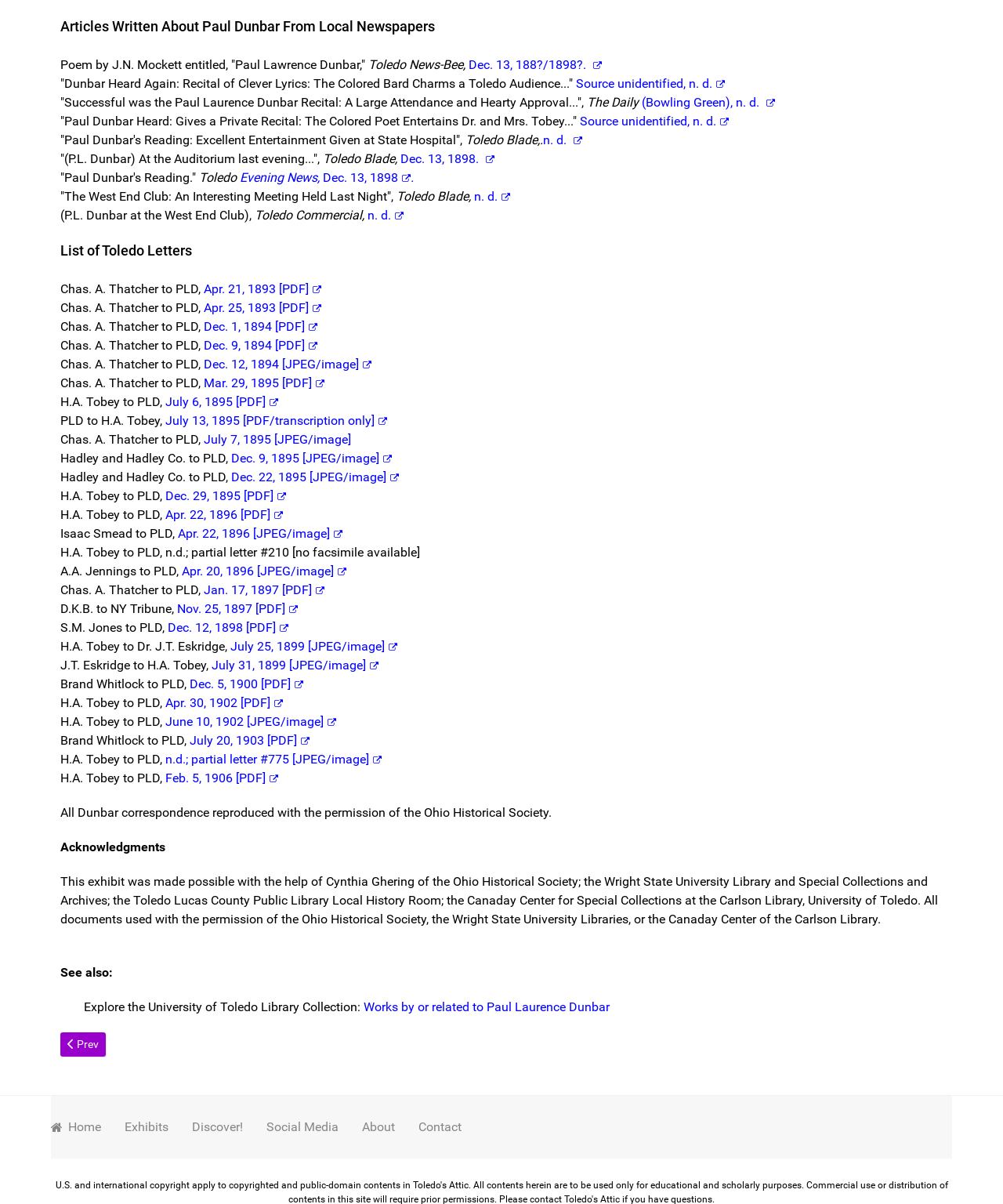Locate the bounding box coordinates of the element's region that should be clicked to carry out the following instruction: "Read the letter from Chas. A. Thatcher to PLD". The coordinates need to be four float numbers between 0 and 1, i.e., [left, top, right, bottom].

[0.203, 0.234, 0.32, 0.246]